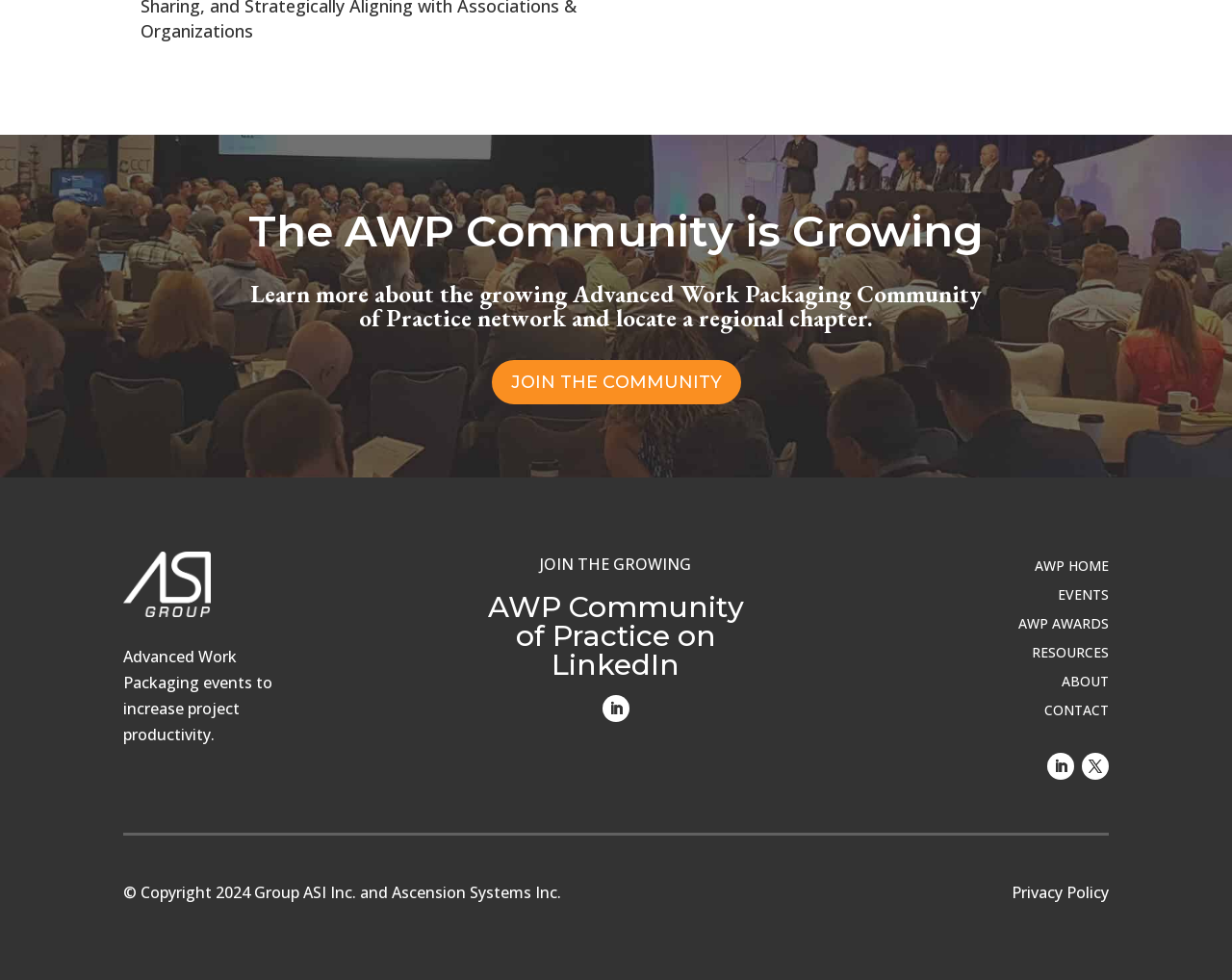What is the copyright year mentioned on the webpage?
Please provide a detailed and thorough answer to the question.

The copyright year can be found in the text '© Copyright 2024 Group ASI Inc. and Ascension Systems Inc.' at the bottom of the webpage.